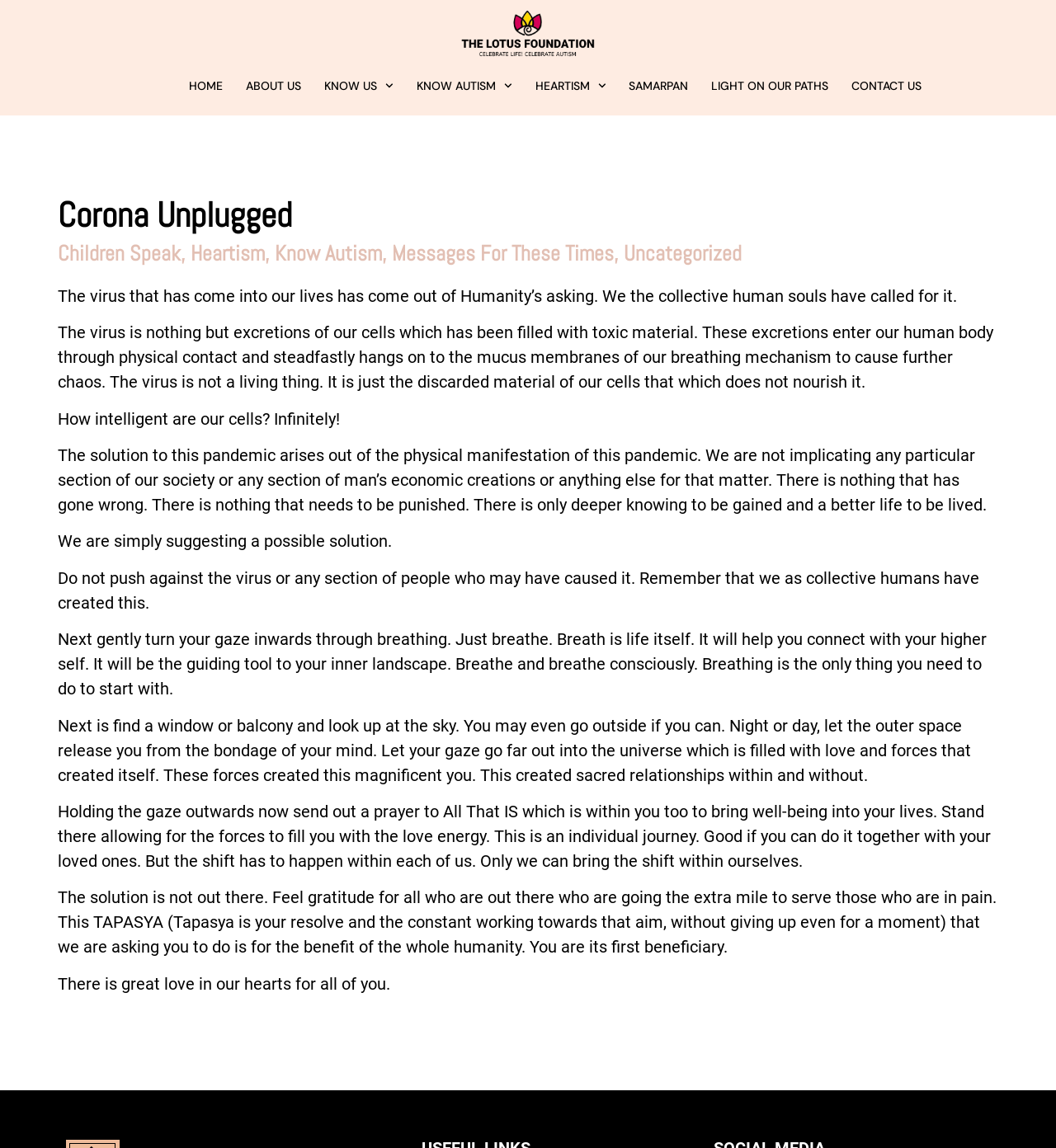Based on the element description, predict the bounding box coordinates (top-left x, top-left y, bottom-right x, bottom-right y) for the UI element in the screenshot: Heartism

[0.18, 0.209, 0.251, 0.233]